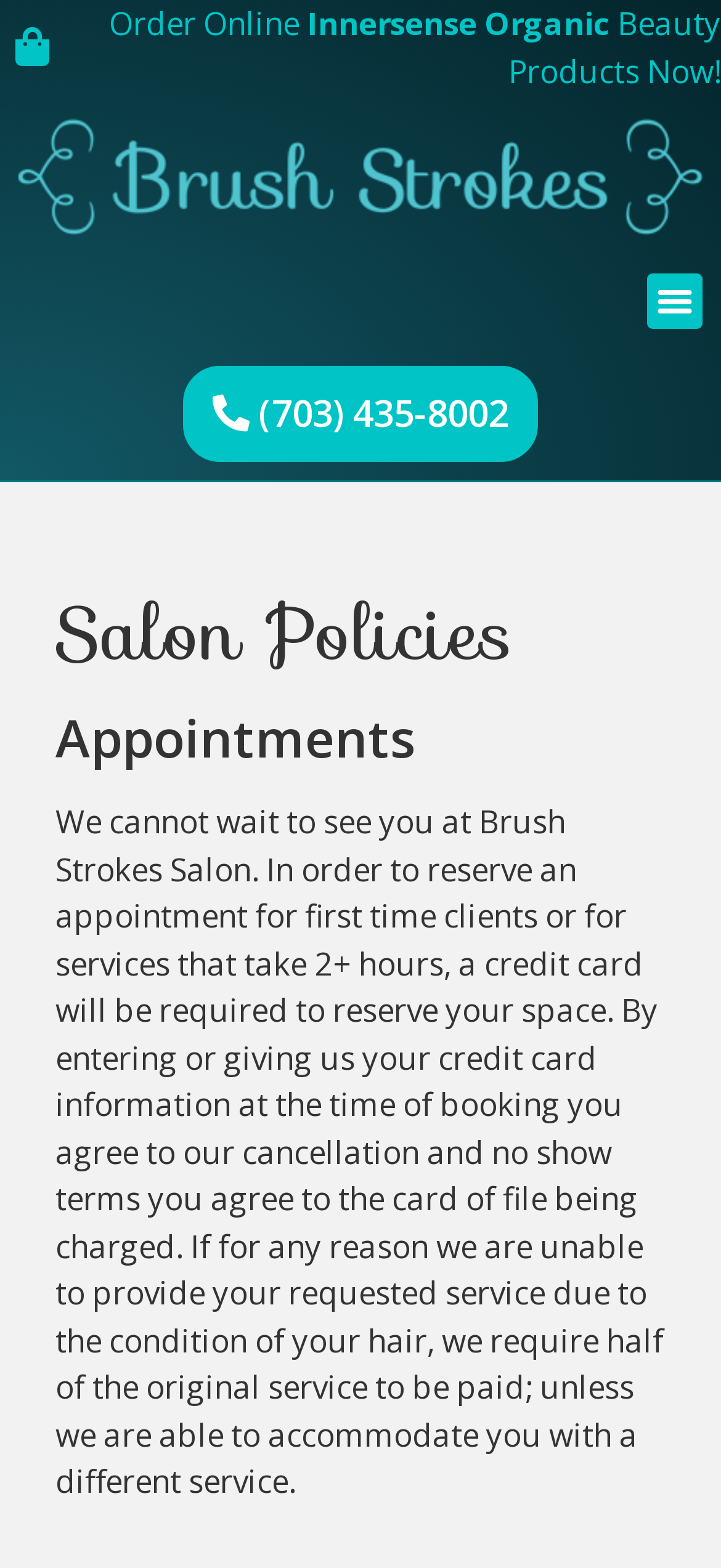What is required to reserve an appointment for first-time clients?
Could you answer the question with a detailed and thorough explanation?

I found this information by reading the StaticText element that explains the salon's policies, specifically the part that says 'a credit card will be required to reserve your space'.